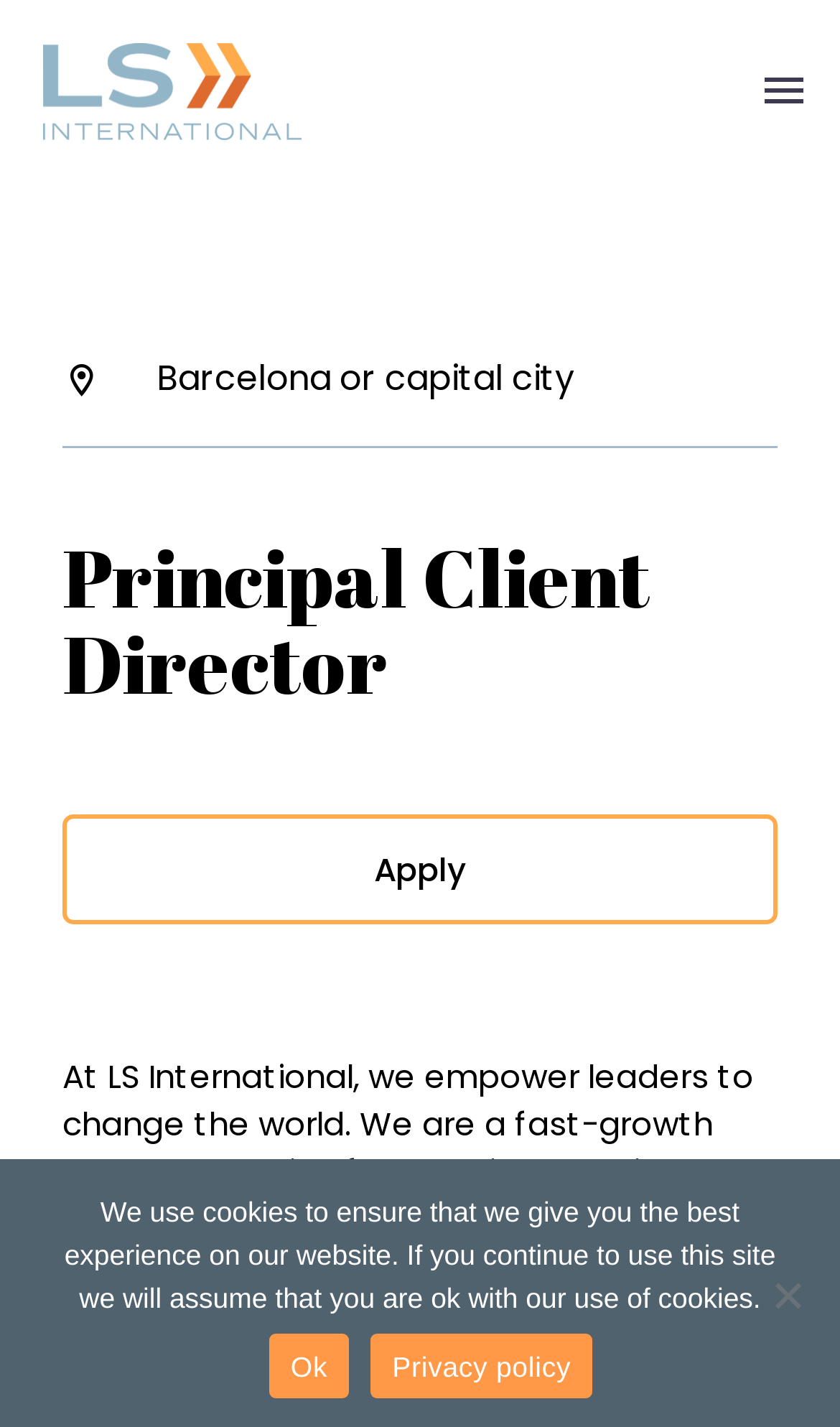Could you indicate the bounding box coordinates of the region to click in order to complete this instruction: "Go to LS International homepage".

[0.051, 0.03, 0.91, 0.098]